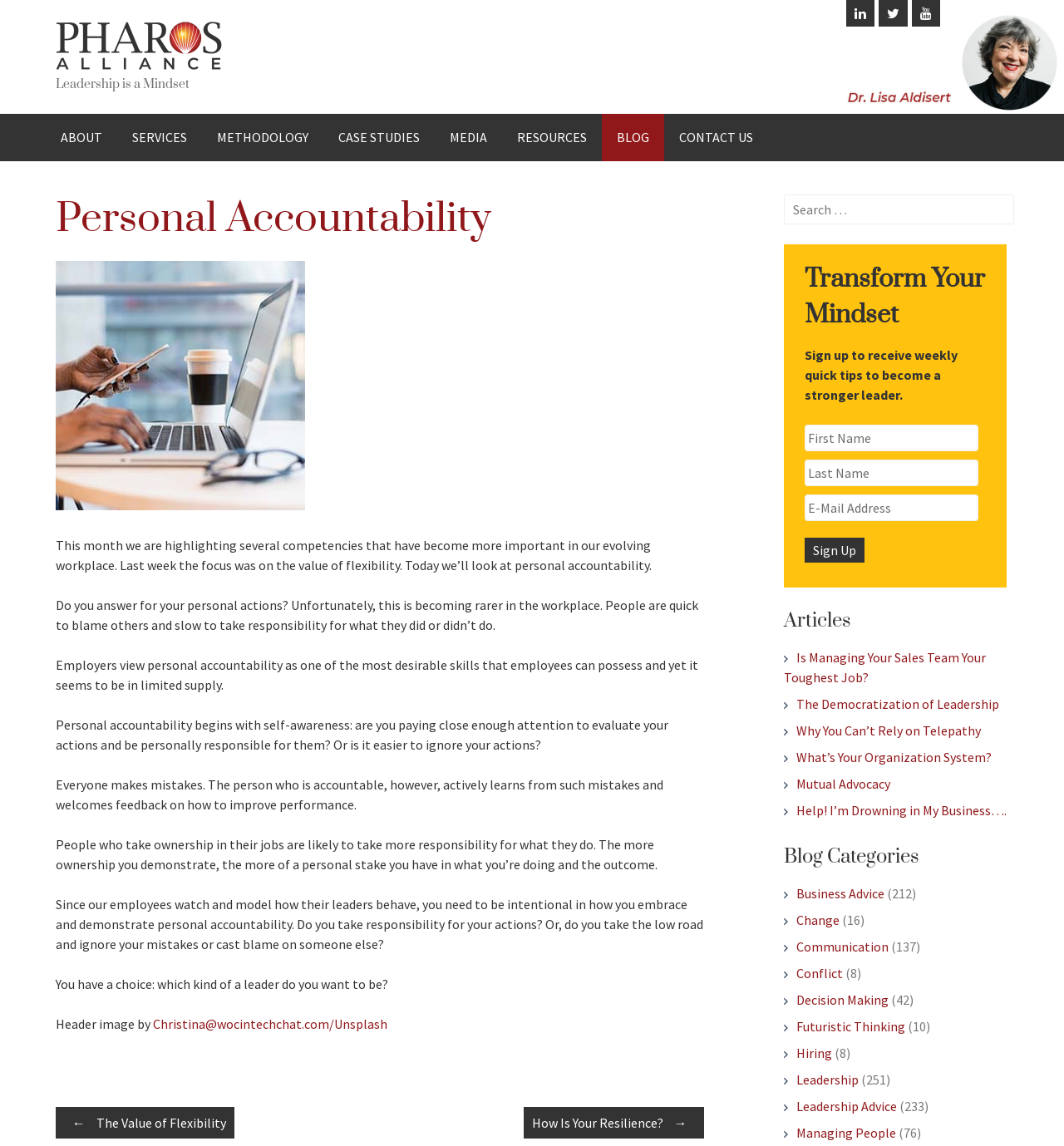What is the name of the company?
Refer to the screenshot and respond with a concise word or phrase.

Pharos Alliance, Inc.